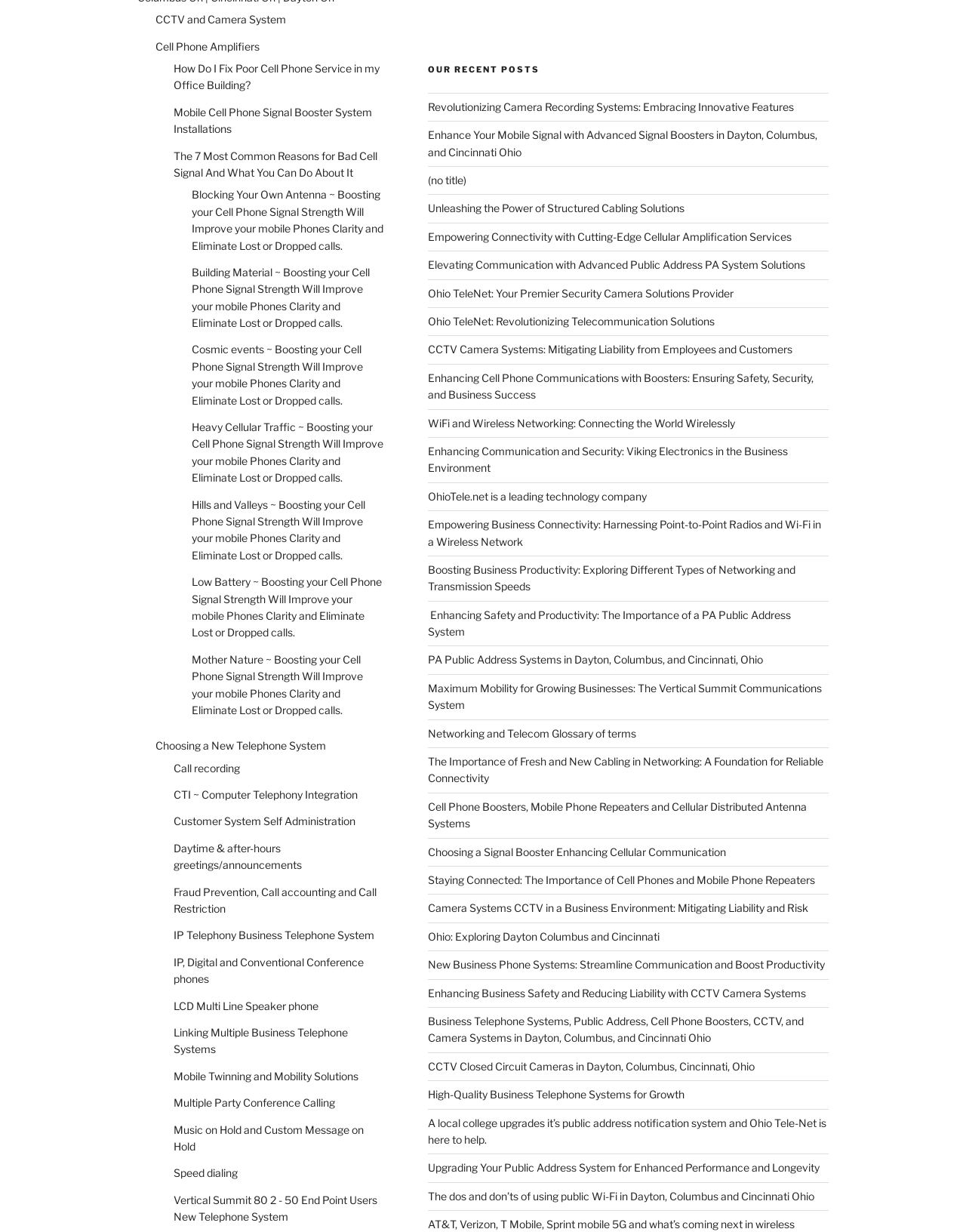Bounding box coordinates should be in the format (top-left x, top-left y, bottom-right x, bottom-right y) and all values should be floating point numbers between 0 and 1. Determine the bounding box coordinate for the UI element described as: Daytime & after-hours greetings/announcements

[0.18, 0.683, 0.312, 0.707]